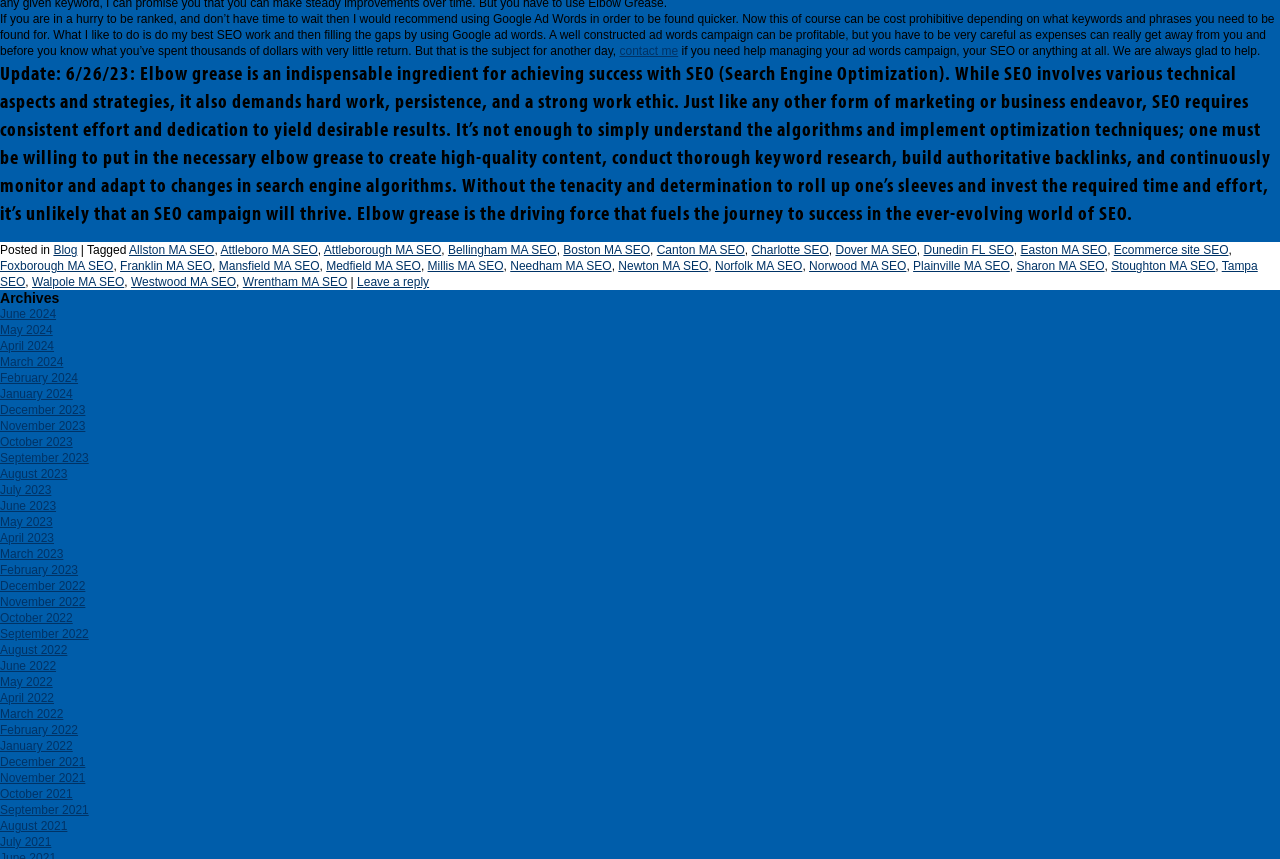Using the format (top-left x, top-left y, bottom-right x, bottom-right y), and given the element description, identify the bounding box coordinates within the screenshot: September 2023

[0.0, 0.525, 0.069, 0.541]